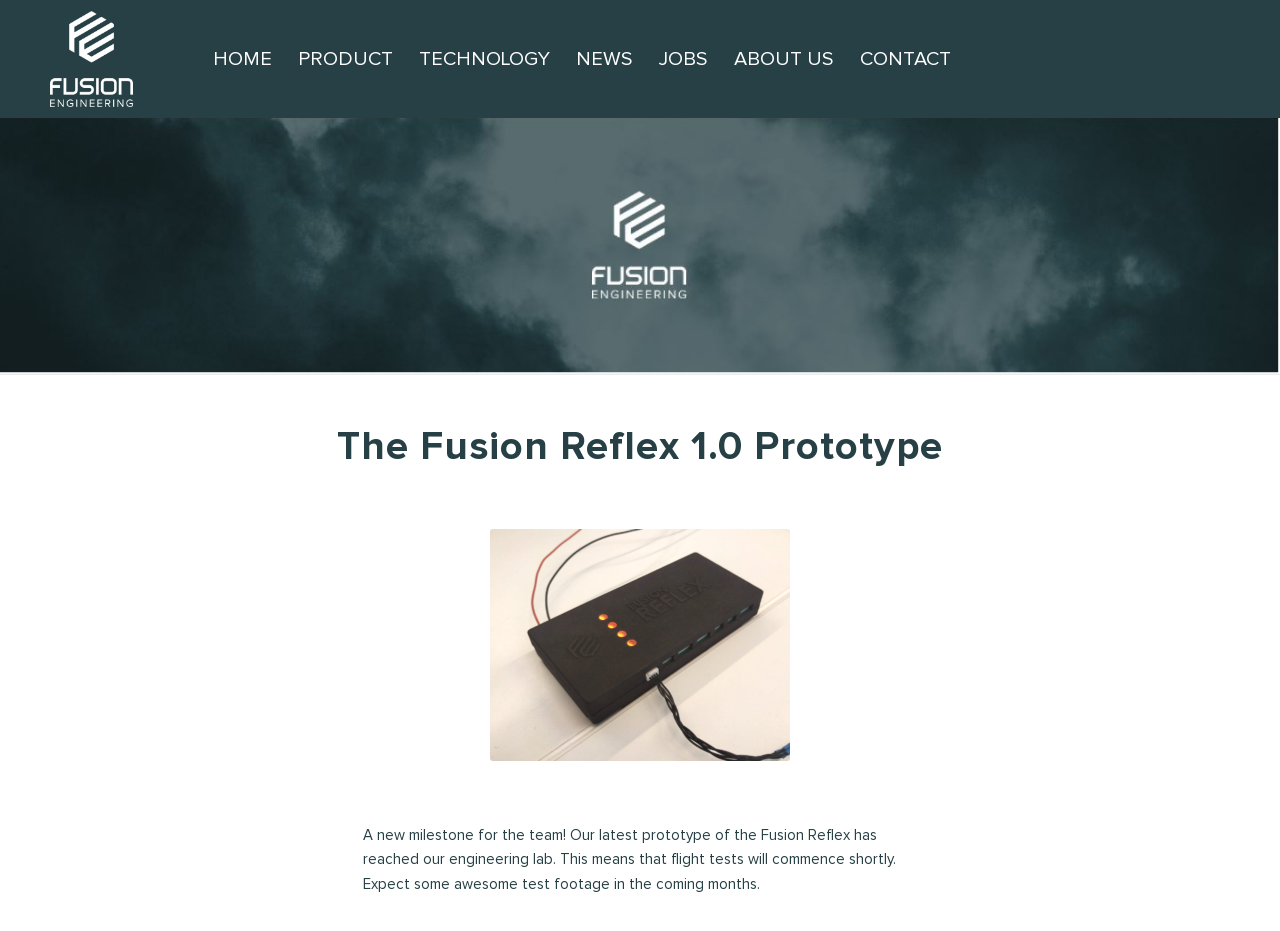Offer a meticulous caption that includes all visible features of the webpage.

The webpage is about the Fusion Reflex Prototype, a project in the field of Fusion Engineering. At the top left corner, there is a link to "Fusion Engineering" accompanied by a small image. Below this, there is a navigation menu with six links: "HOME", "PRODUCT", "TECHNOLOGY", "NEWS", "JOBS", and "ABOUT US", followed by "CONTACT" at the far right. 

A large background image spans the entire width of the page, taking up about a quarter of the screen from the top. 

The main content of the page is headed by a title, "The Fusion Reflex 1.0 Prototype", which is centered near the top of the page. Below this title, there is a smaller image, positioned slightly to the right of center. 

Further down, there is a paragraph of text that announces a milestone in the project, stating that the latest prototype has reached the engineering lab and that flight tests will commence soon, with test footage expected in the coming months. This text is positioned near the bottom of the page, slightly to the right of center.